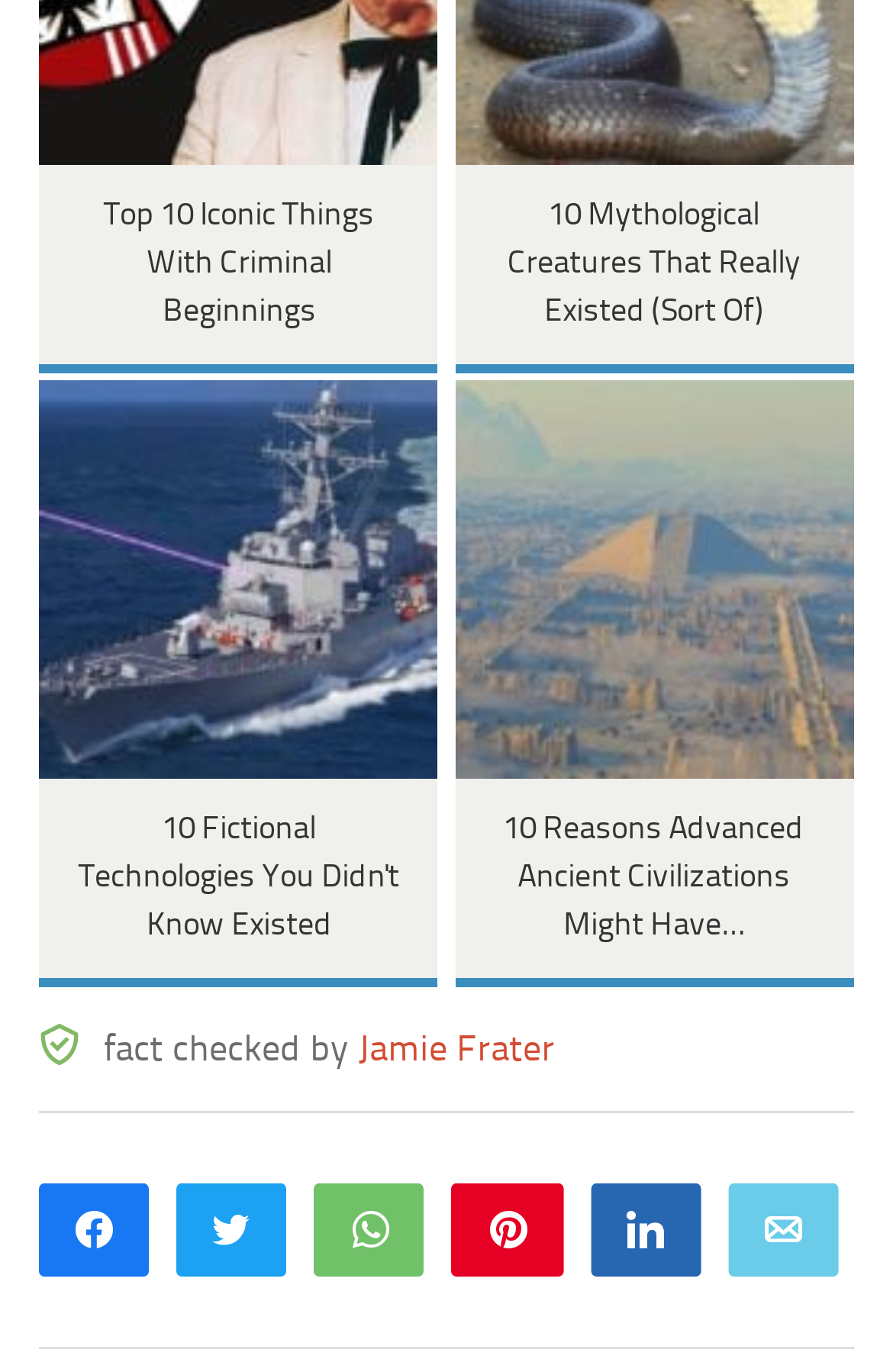Given the element description, predict the bounding box coordinates in the format (top-left x, top-left y, bottom-right x, bottom-right y), using floating point numbers between 0 and 1: Jamie Frater

[0.401, 0.431, 0.622, 0.459]